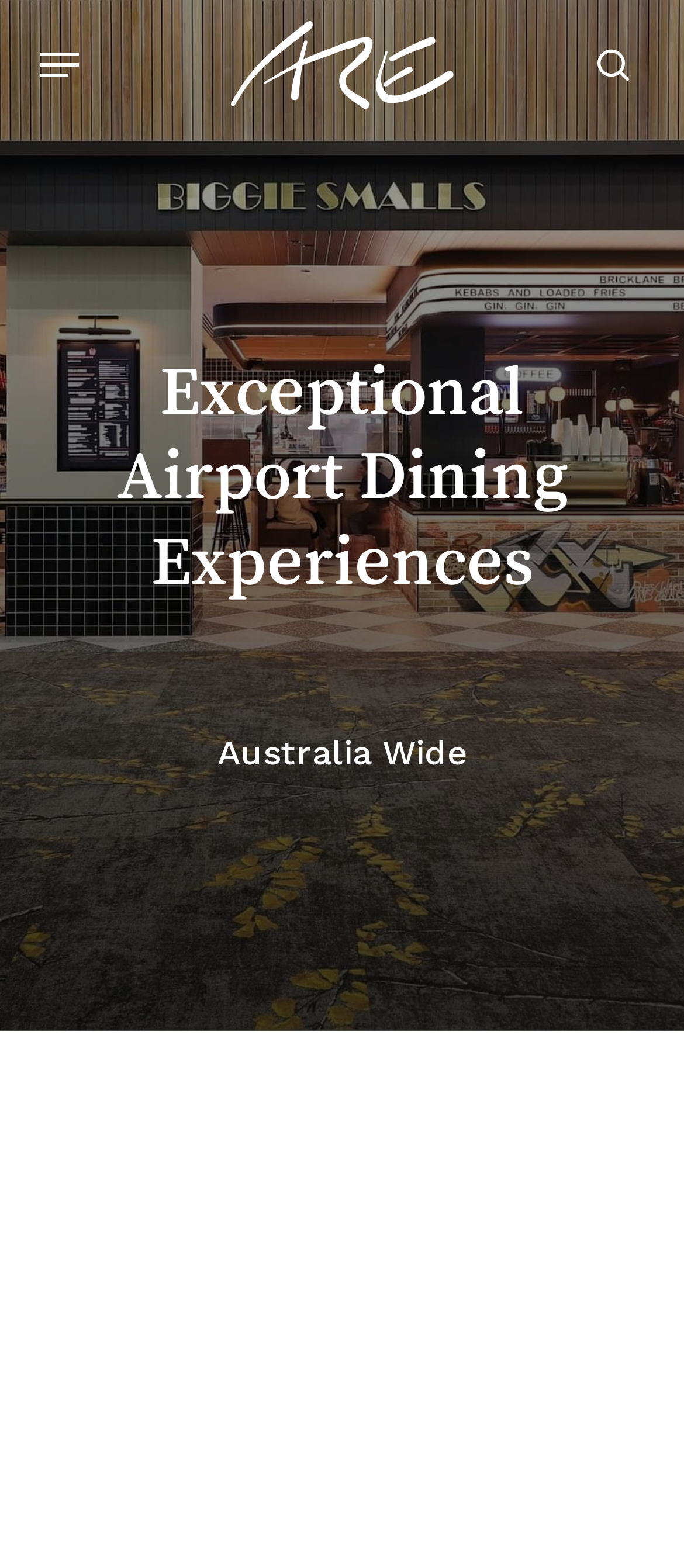What is the name of the company behind the website?
Using the information from the image, give a concise answer in one word or a short phrase.

Airport Retail Enterprises